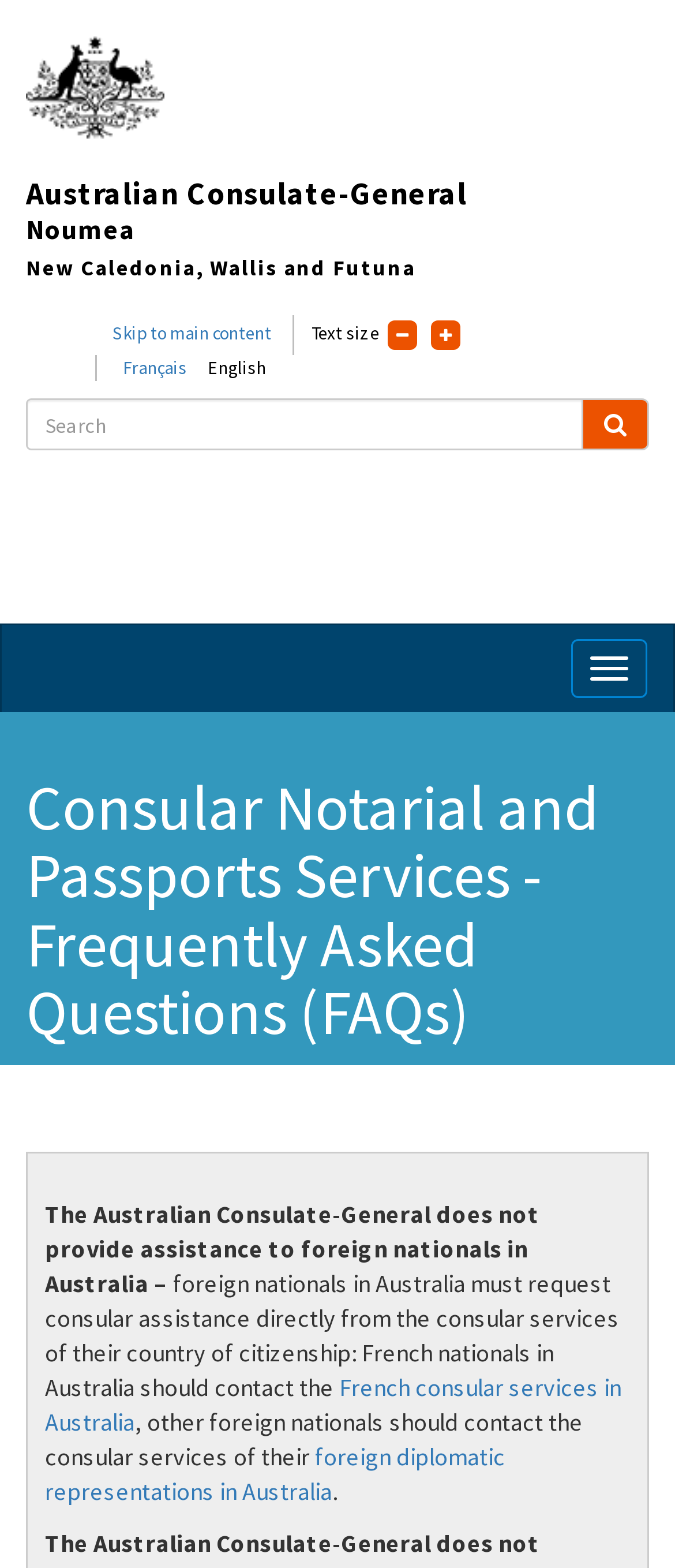What is the location of the Australian Consulate-General?
Answer with a single word or short phrase according to what you see in the image.

Noumea, New Caledonia, Wallis and Futuna